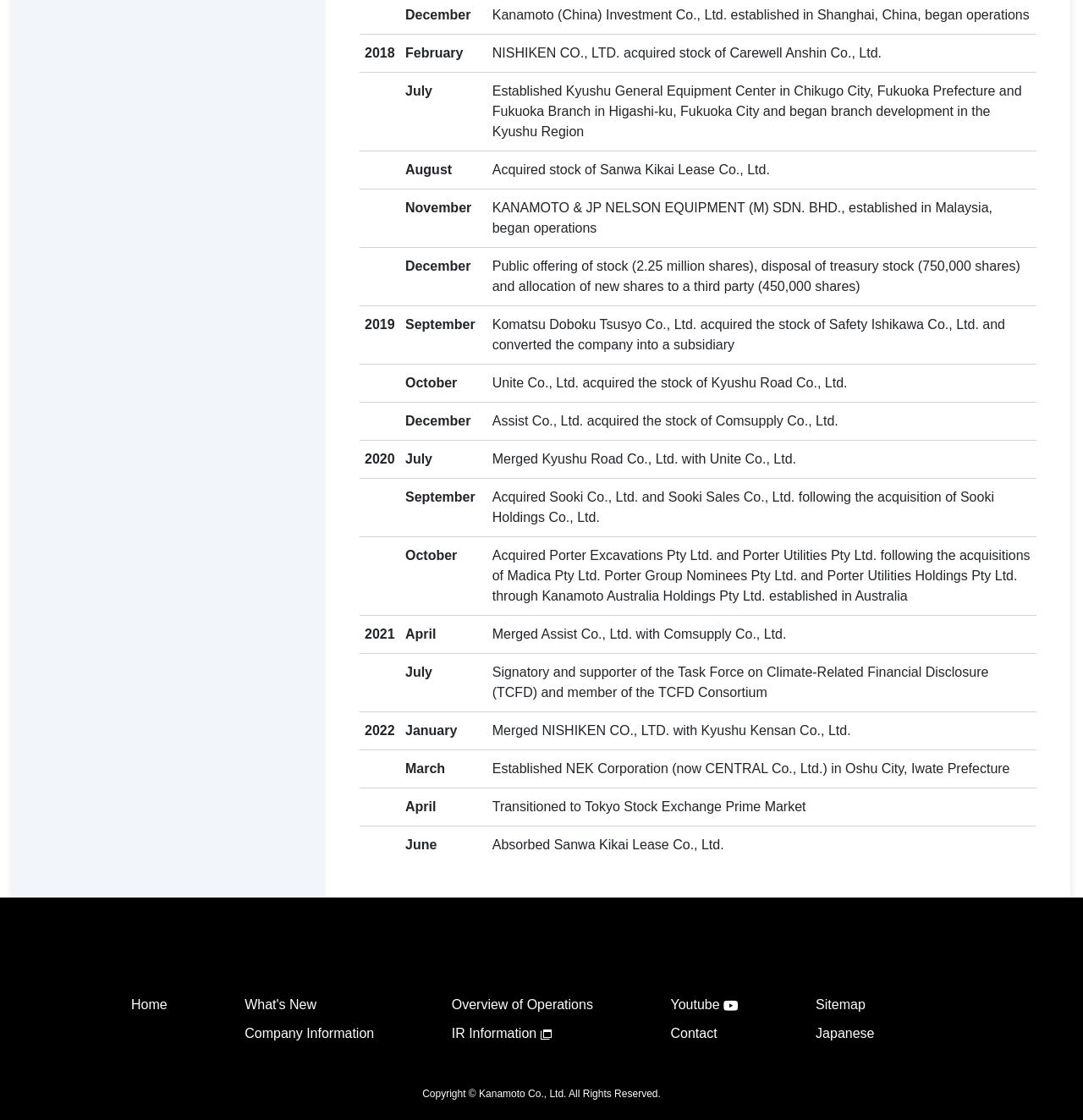What is the month of the latest event?
Please provide a comprehensive answer based on the information in the image.

The webpage displays a list of events in a table format. The latest event is 'Absorbed Sanwa Kikai Lease Co., Ltd.' which occurred in June. This information can be found by looking at the rowheader of the last event.